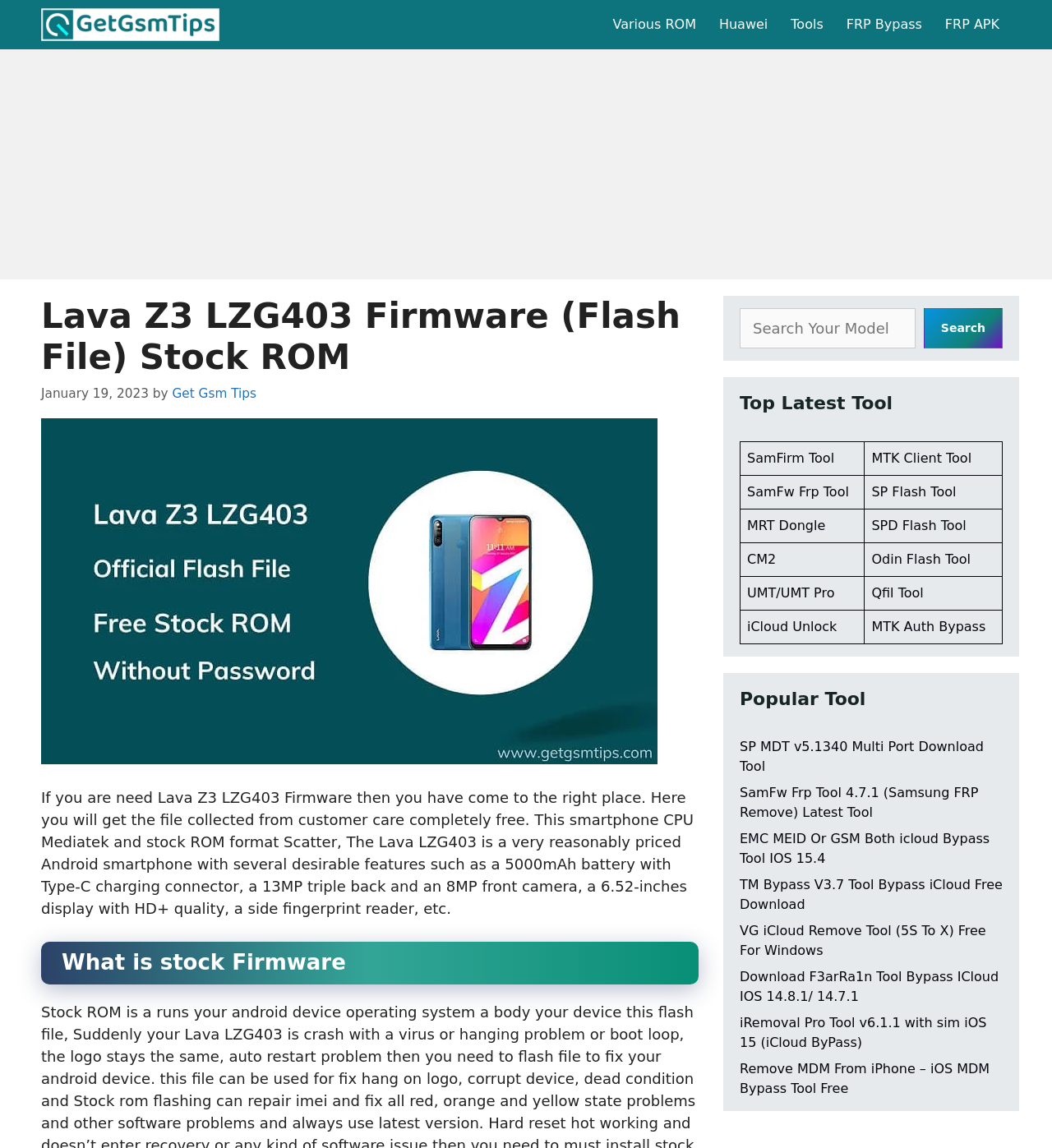Please give a succinct answer using a single word or phrase:
What is the type of charging connector?

Type-C